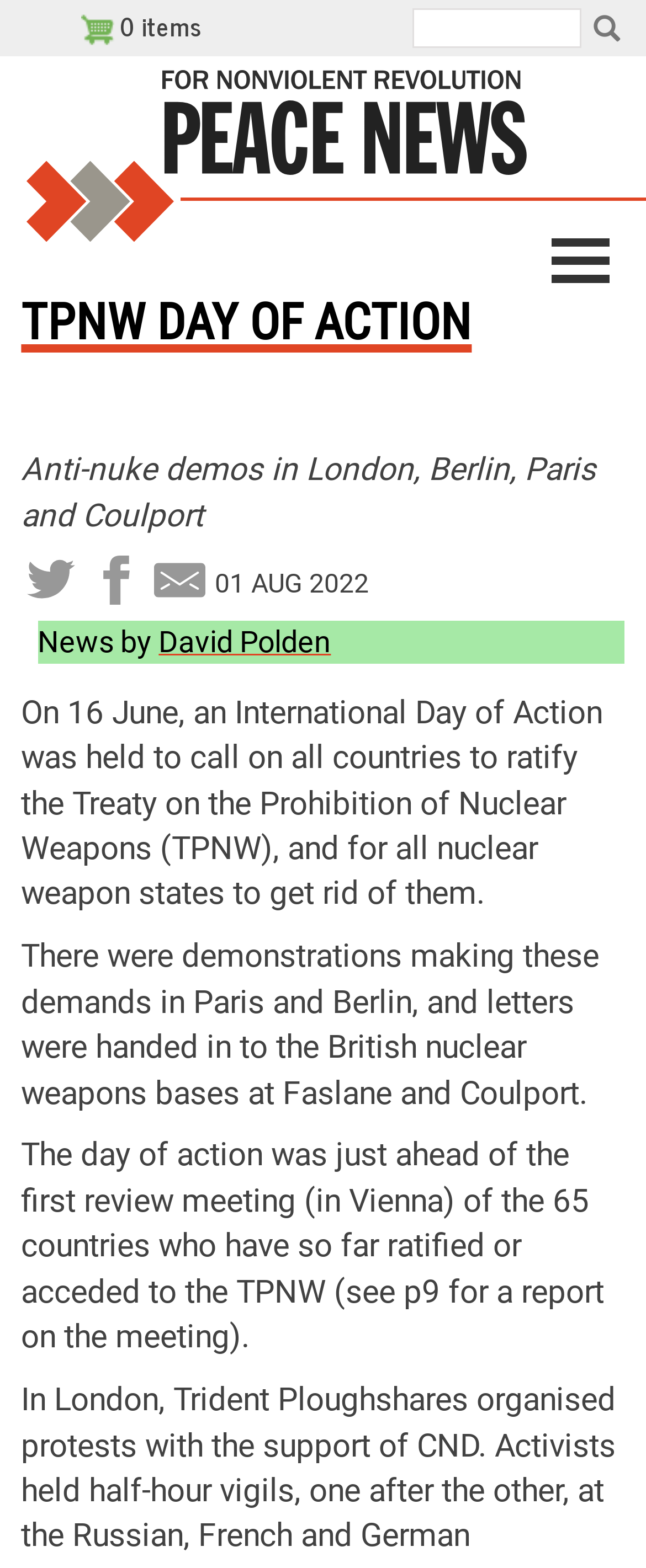Please identify the coordinates of the bounding box that should be clicked to fulfill this instruction: "Go to cart".

[0.125, 0.003, 0.312, 0.029]